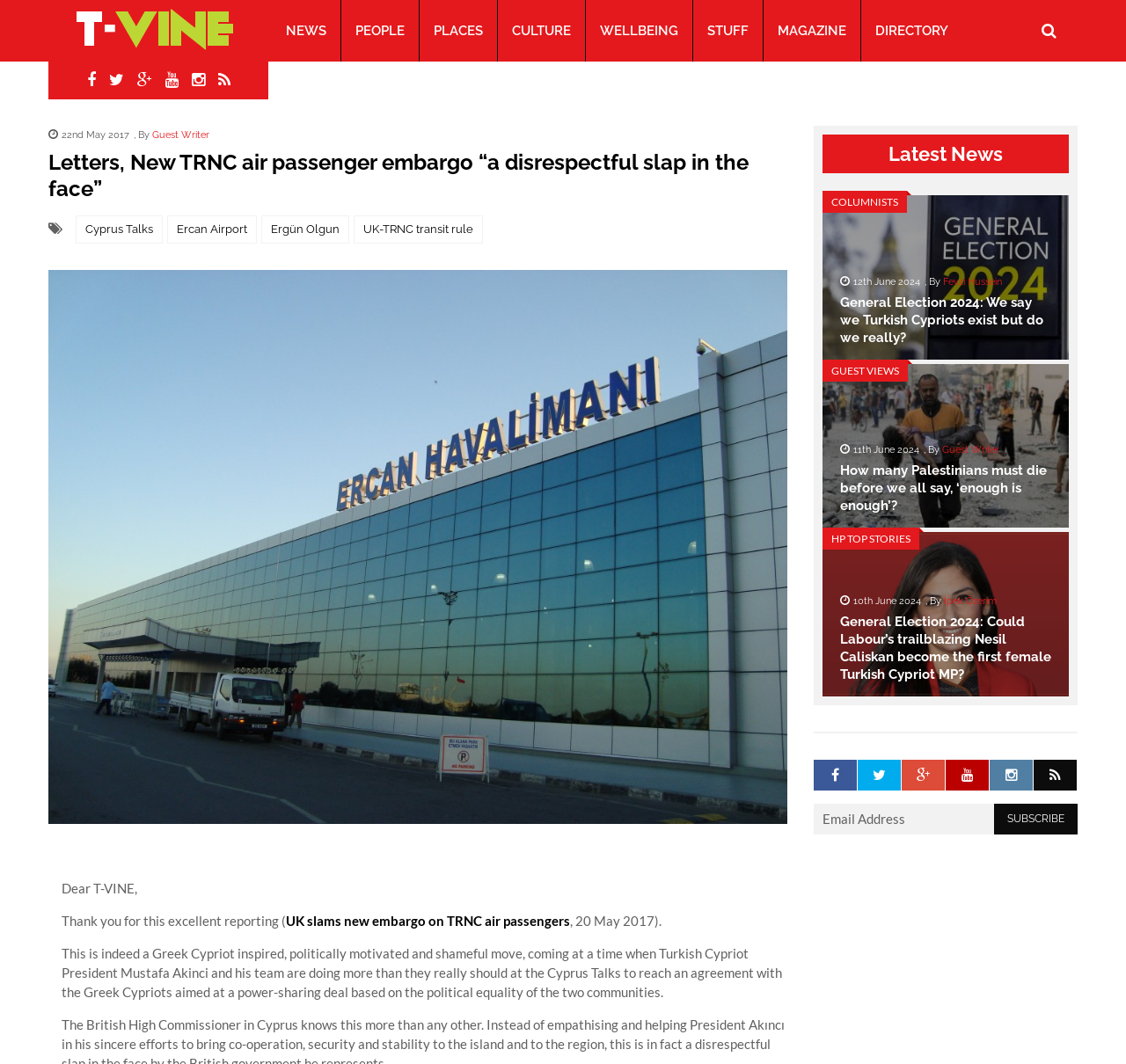What is the purpose of the 'Subscribe' button?
Based on the screenshot, provide your answer in one word or phrase.

To receive newsletter updates